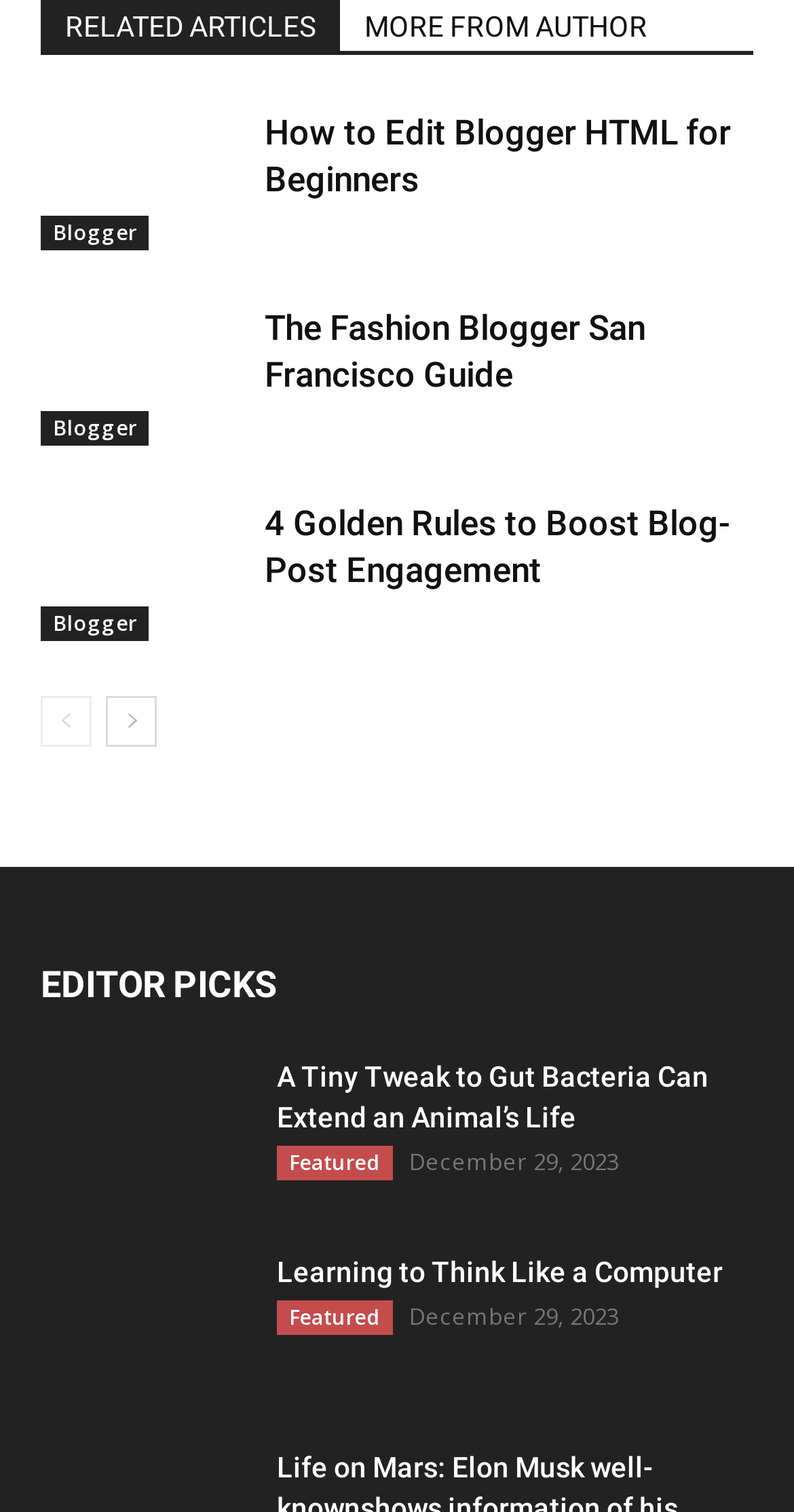Please find the bounding box coordinates of the element that needs to be clicked to perform the following instruction: "view the fashion blogger san francisco guide". The bounding box coordinates should be four float numbers between 0 and 1, represented as [left, top, right, bottom].

[0.333, 0.202, 0.949, 0.263]